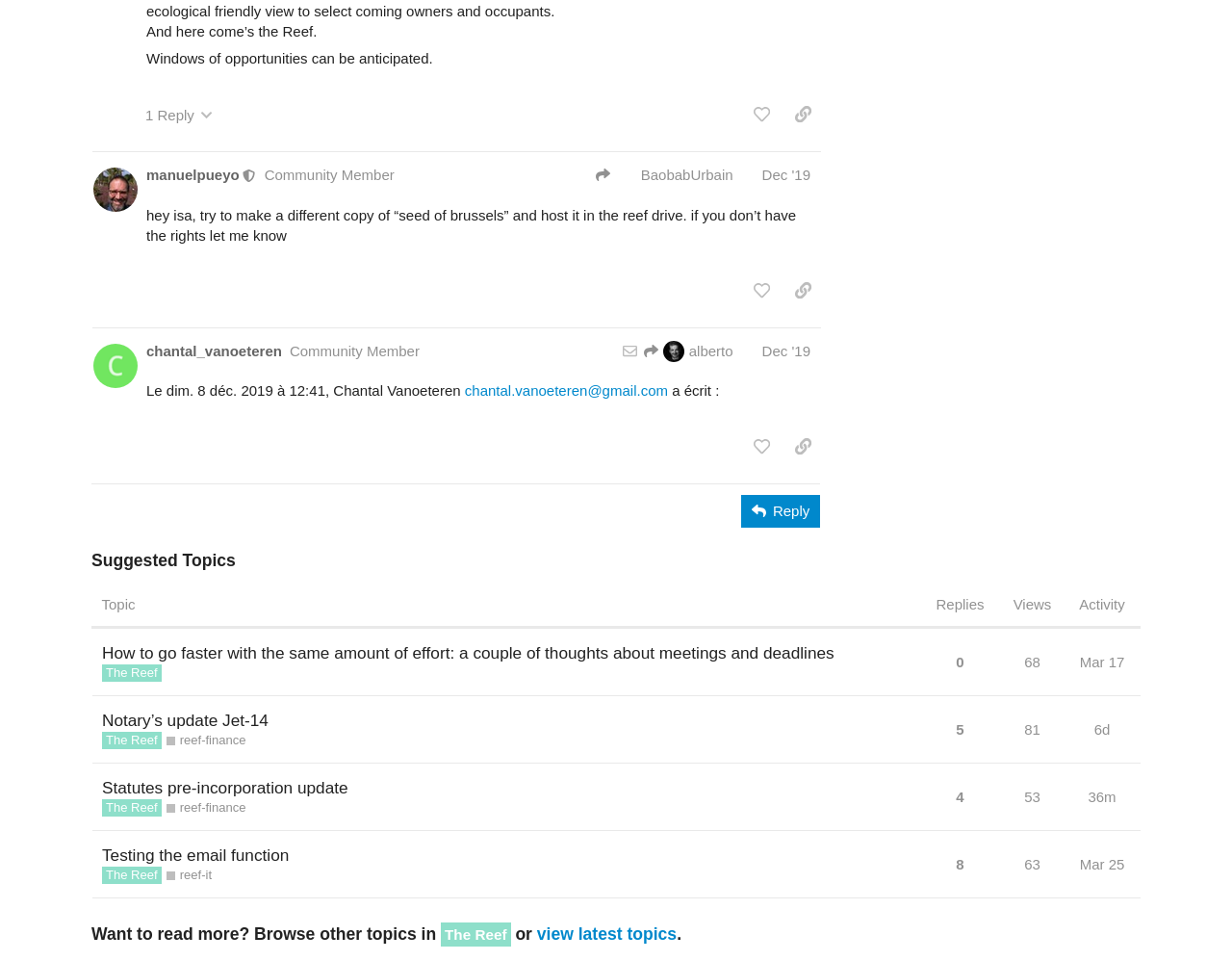Find the bounding box coordinates of the element you need to click on to perform this action: 'Like this post'. The coordinates should be represented by four float values between 0 and 1, in the format [left, top, right, bottom].

[0.604, 0.286, 0.633, 0.32]